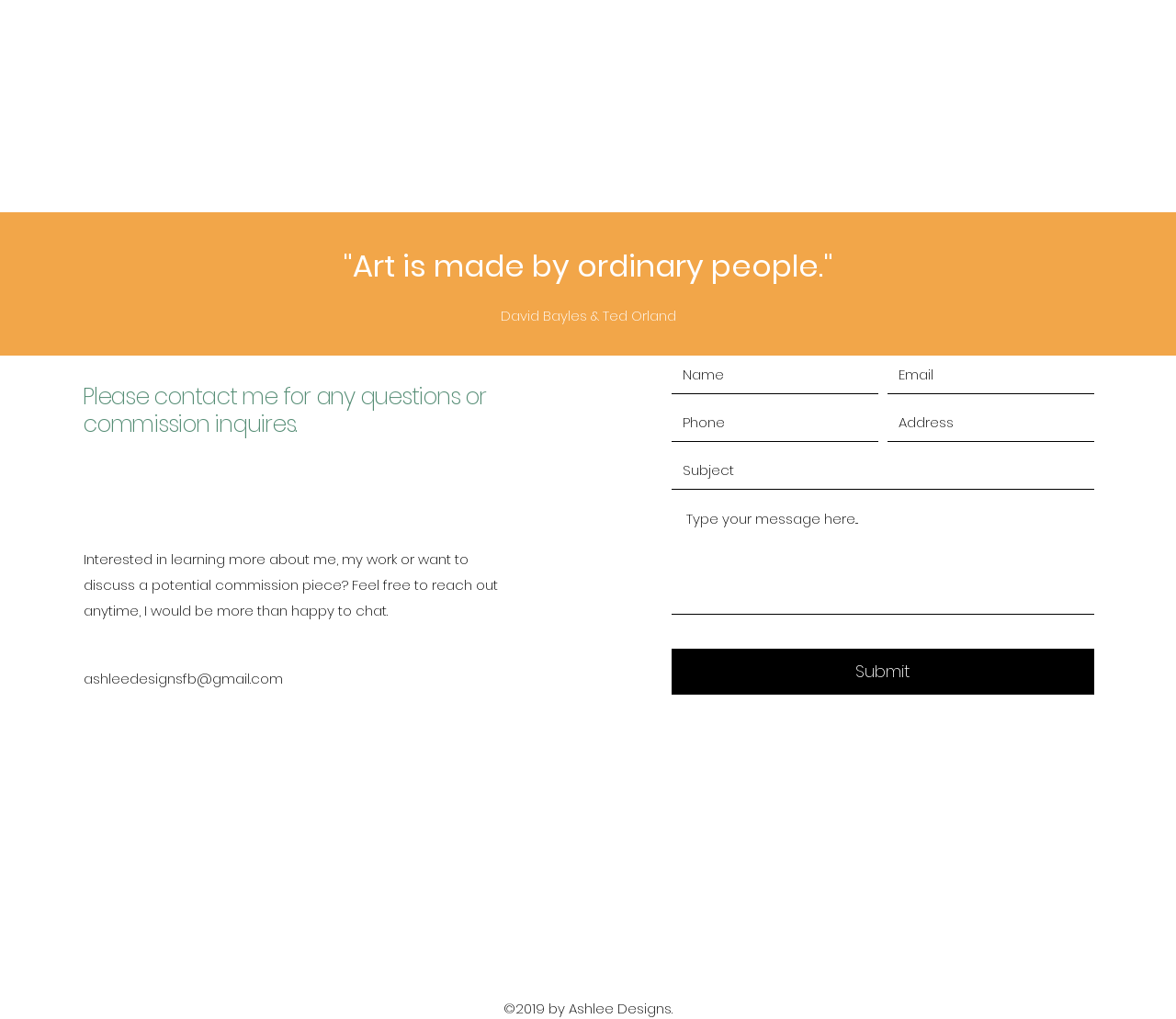What is the purpose of the form on the page?
Based on the image, give a concise answer in the form of a single word or short phrase.

To contact the artist